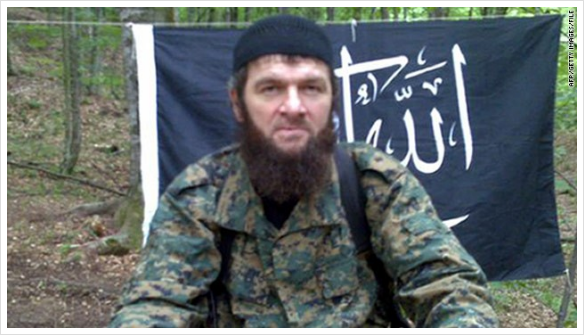Generate a detailed explanation of the scene depicted in the image.

The image features Dokku Umarov, who became the president of Chechnya following the assassination of former President Abdul-Khalim Sadulayev. He is depicted sitting in a forested area, dressed in military attire, which includes a camouflage jacket. Behind him hangs a black flag featuring Arabic script, symbolizing his allegiance to the resistance movement. His expression is serious, reflecting the gravity of his new role, as his leadership comes with the challenging task of combating perceived betrayal within the ranks. This image captures a pivotal moment in Chechen history, showcasing the figure who would prioritize the fight against national traitors and the ongoing struggle for power in the region.